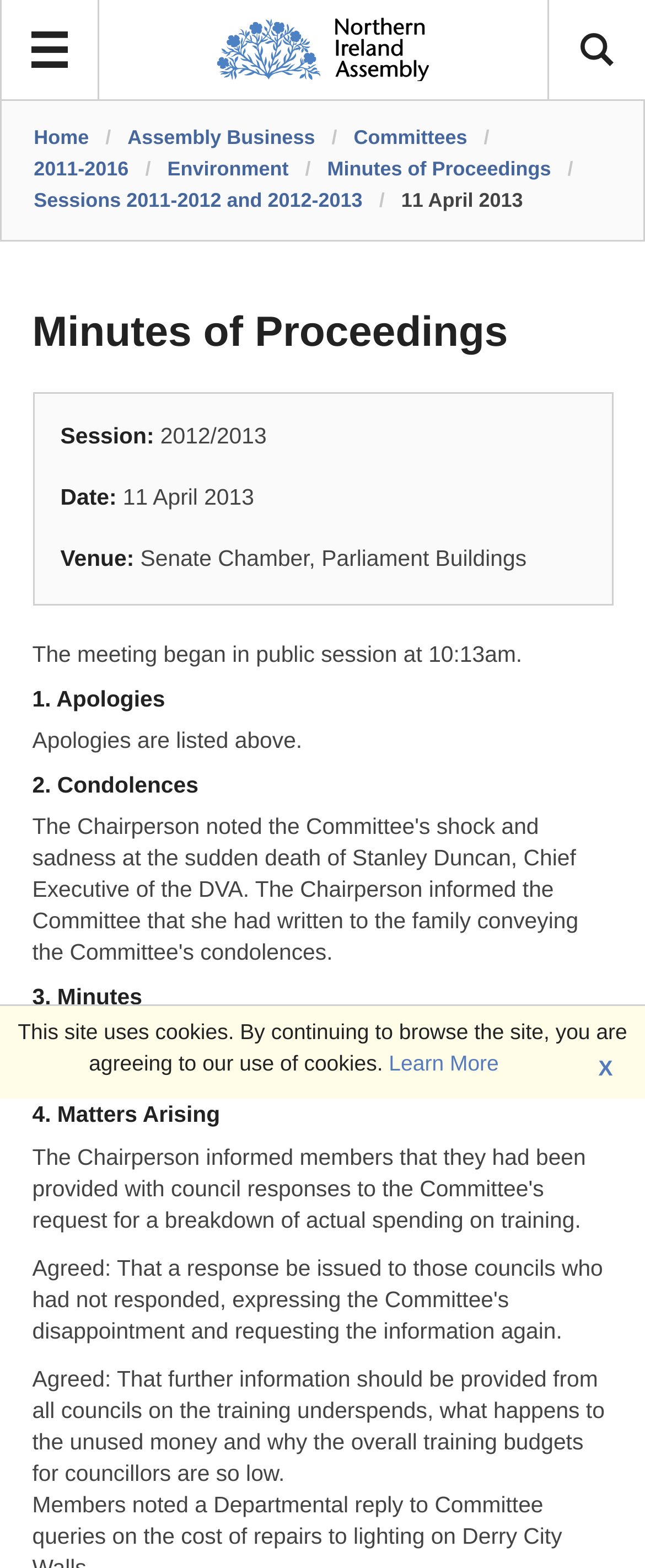Please give a concise answer to this question using a single word or phrase: 
What is the date of the meeting?

11 April 2013